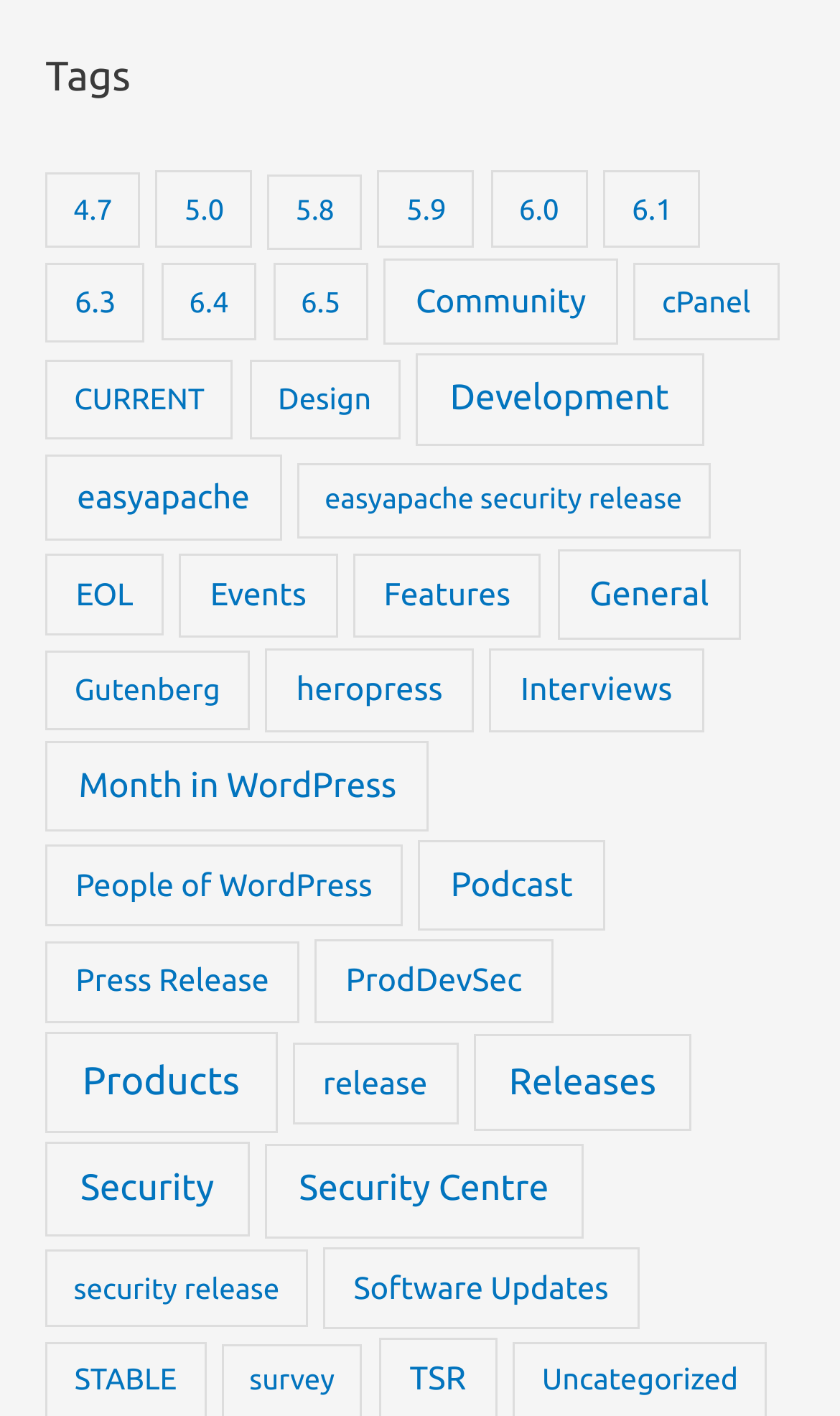Identify the bounding box coordinates of the area that should be clicked in order to complete the given instruction: "Check the Security Centre". The bounding box coordinates should be four float numbers between 0 and 1, i.e., [left, top, right, bottom].

[0.315, 0.808, 0.694, 0.874]